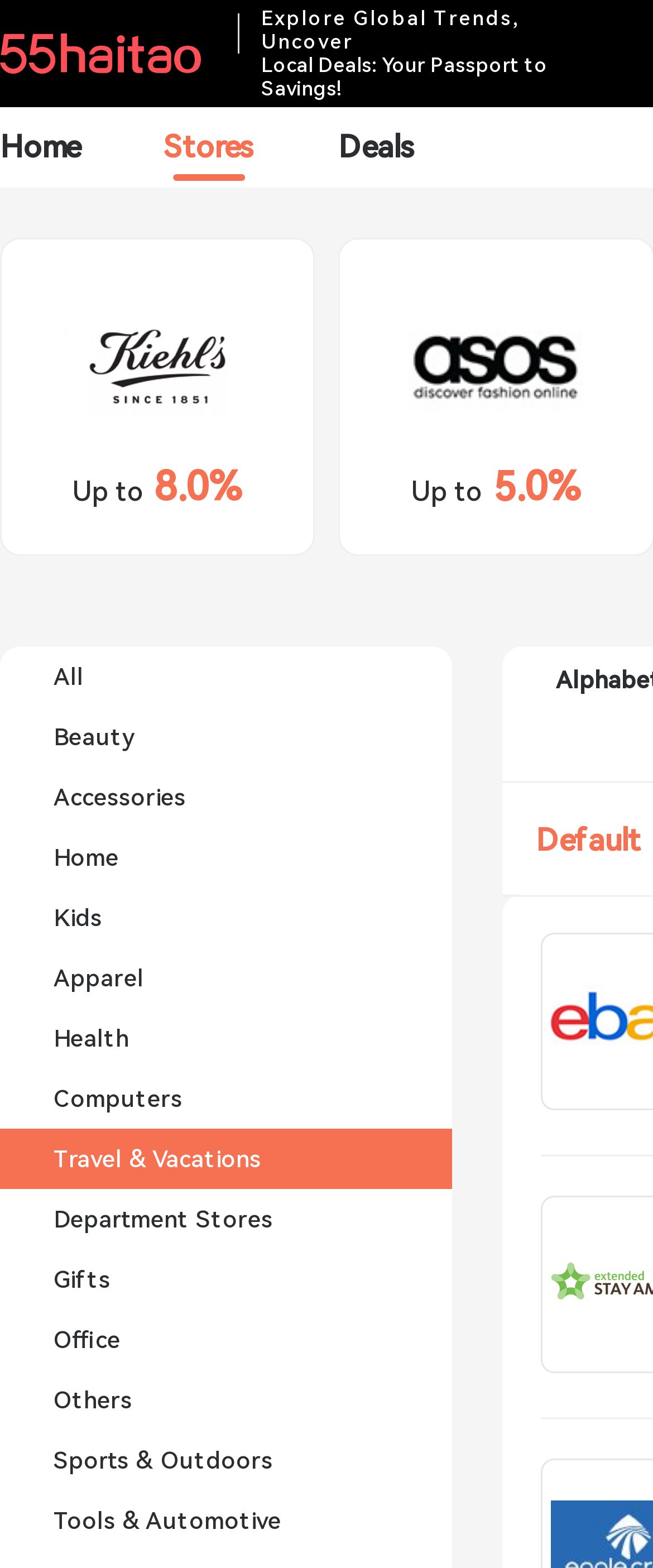Respond to the following question using a concise word or phrase: 
How many links are available in the top navigation bar?

3